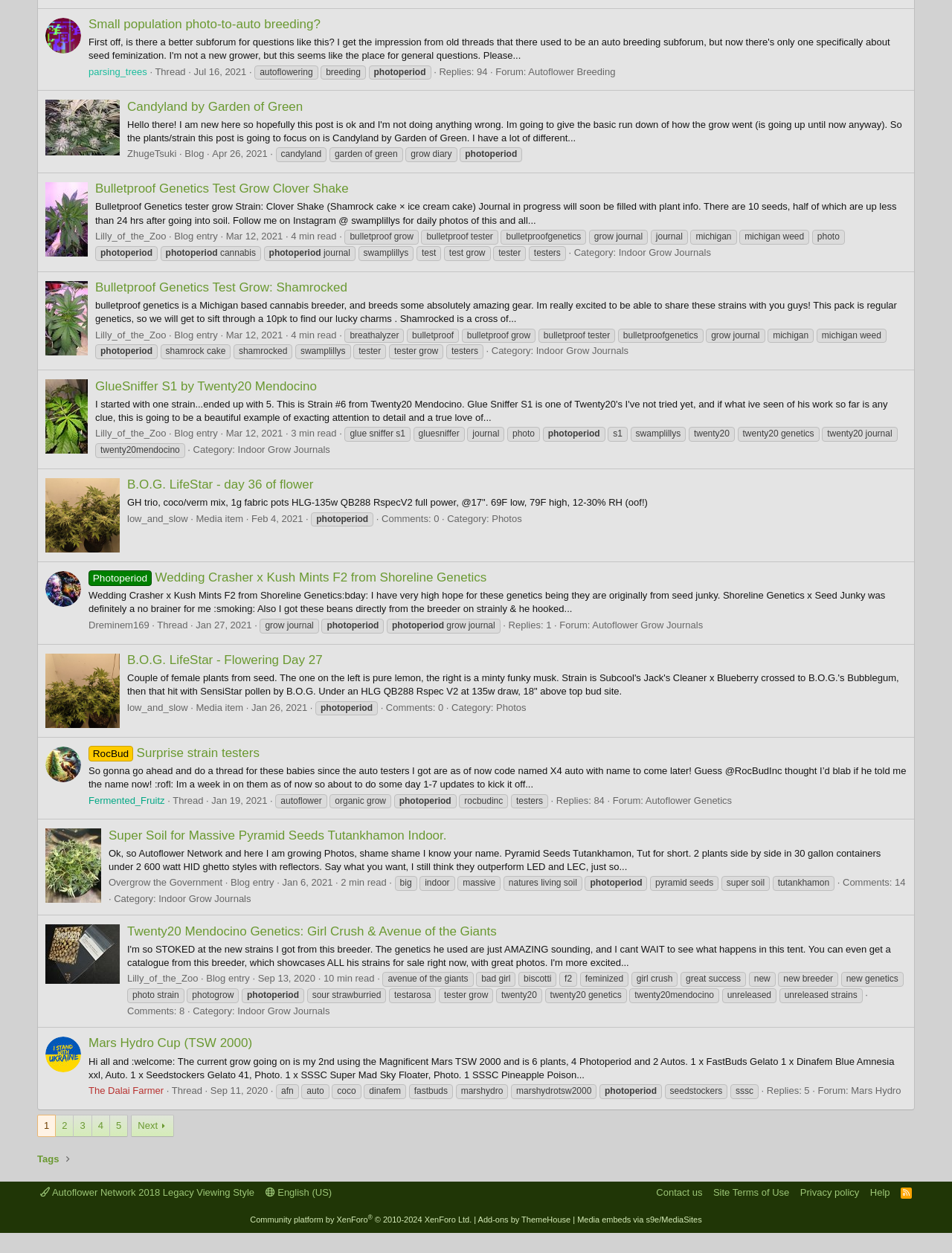Indicate the bounding box coordinates of the element that needs to be clicked to satisfy the following instruction: "Explore grow journal 'GlueSniffer S1 by Twenty20 Mendocino'". The coordinates should be four float numbers between 0 and 1, i.e., [left, top, right, bottom].

[0.1, 0.301, 0.952, 0.315]